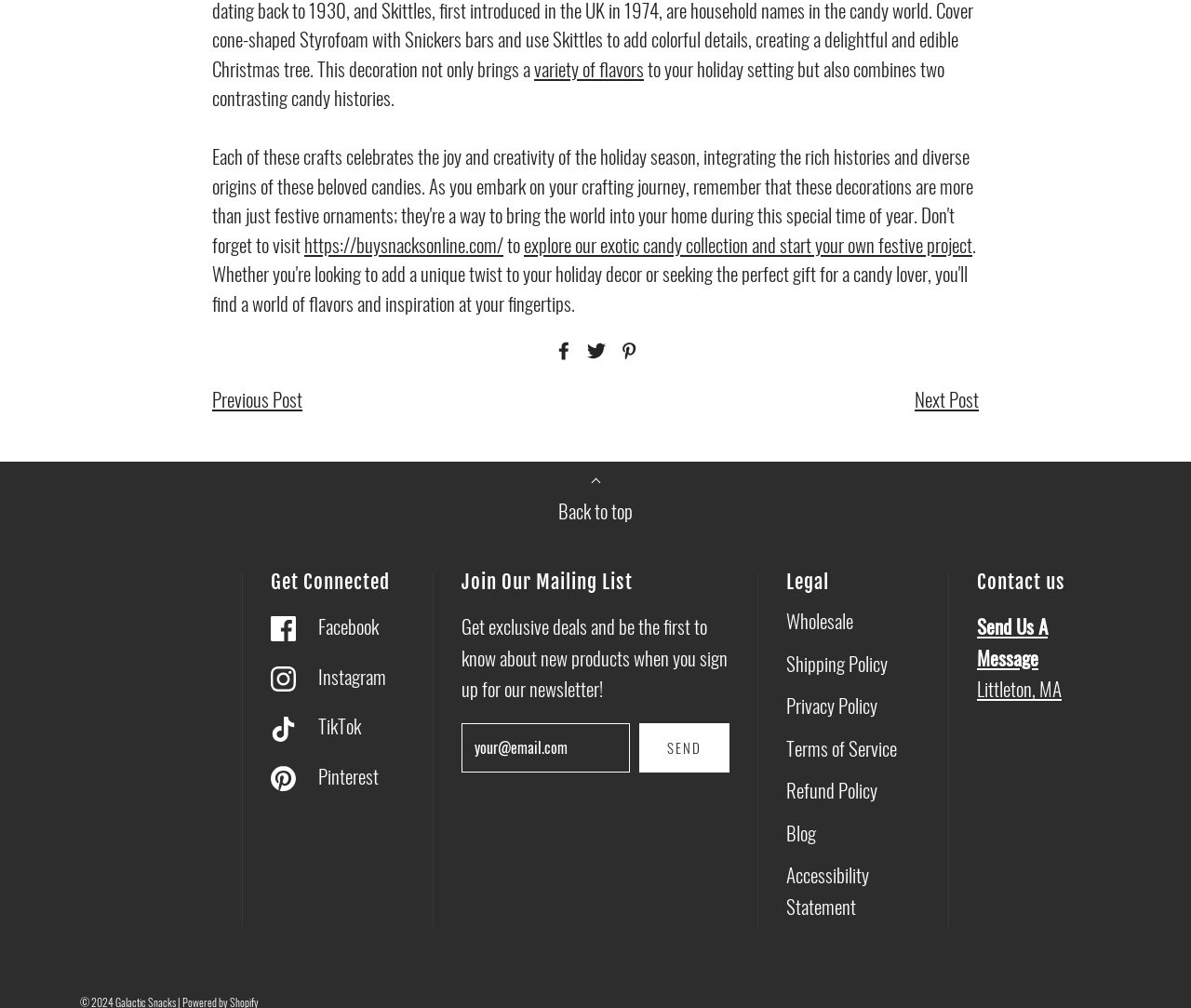How can users contact the website's team?
Examine the screenshot and reply with a single word or phrase.

By sending a message